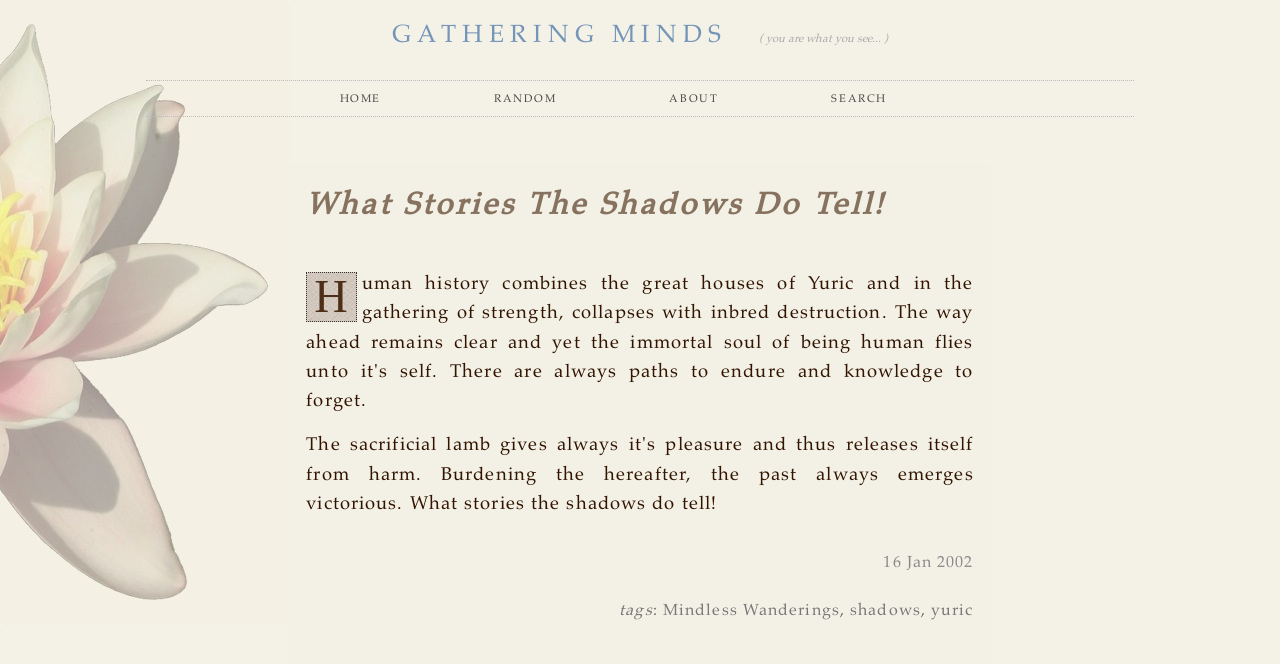Pinpoint the bounding box coordinates of the element to be clicked to execute the instruction: "click on the 'GATHERING MINDS' link".

[0.306, 0.033, 0.568, 0.074]